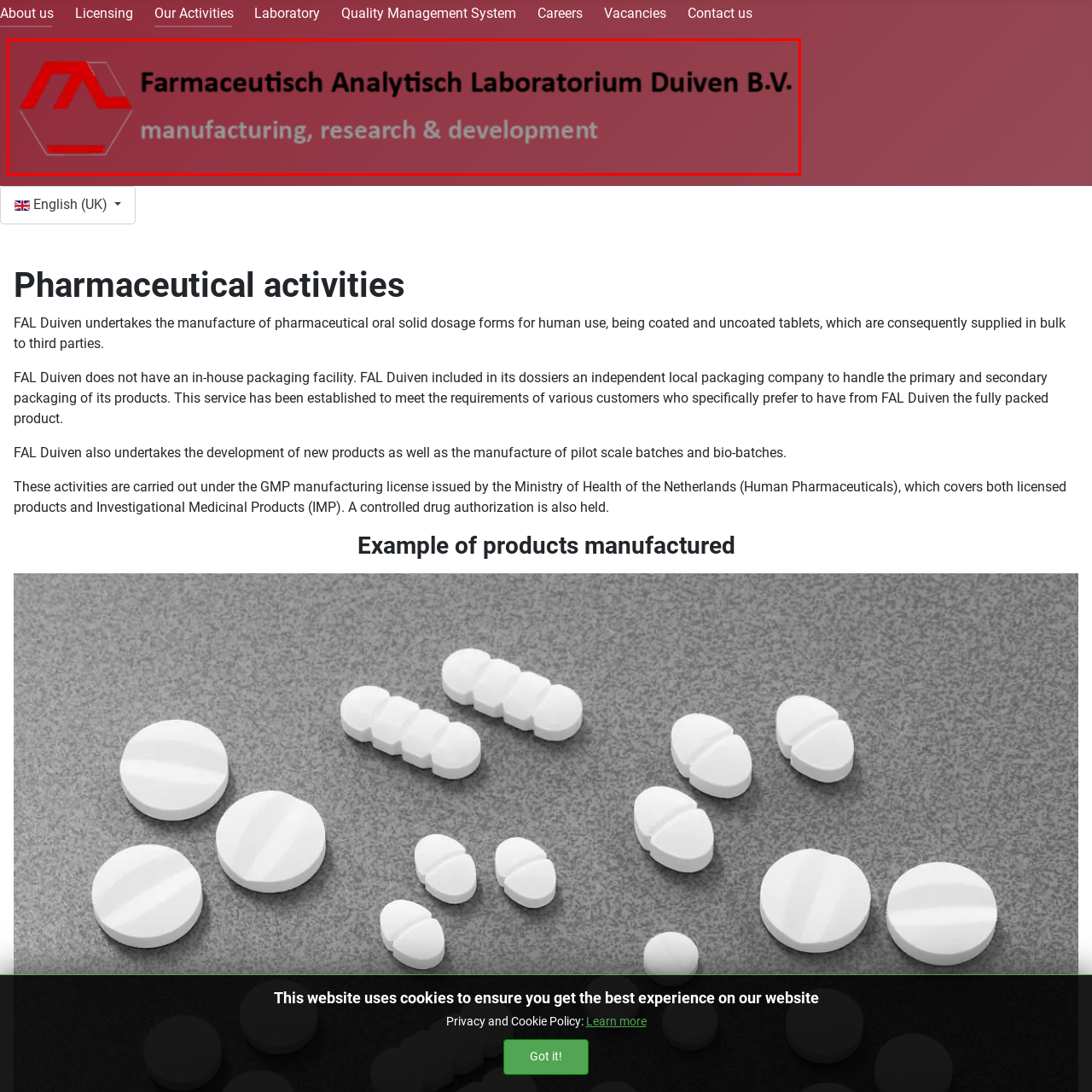Provide an in-depth caption for the picture enclosed by the red frame.

The image features the logo of "Farmaceutisch Analytisch Laboratorium Duiven B.V.," a Dutch pharmaceutical company specializing in manufacturing, research, and development. The logo prominently displays the company name in bold black letters, paired with a distinct red emblem, symbolizing the company's identity in the pharmaceutical sector. Below the company name, the phrases "manufacturing, research & development" highlight the core activities undertaken by the organization, emphasizing its commitment to innovation and quality in pharmaceutical production. The design is set against a complementary background, enhancing the logo's visibility and professional appearance.